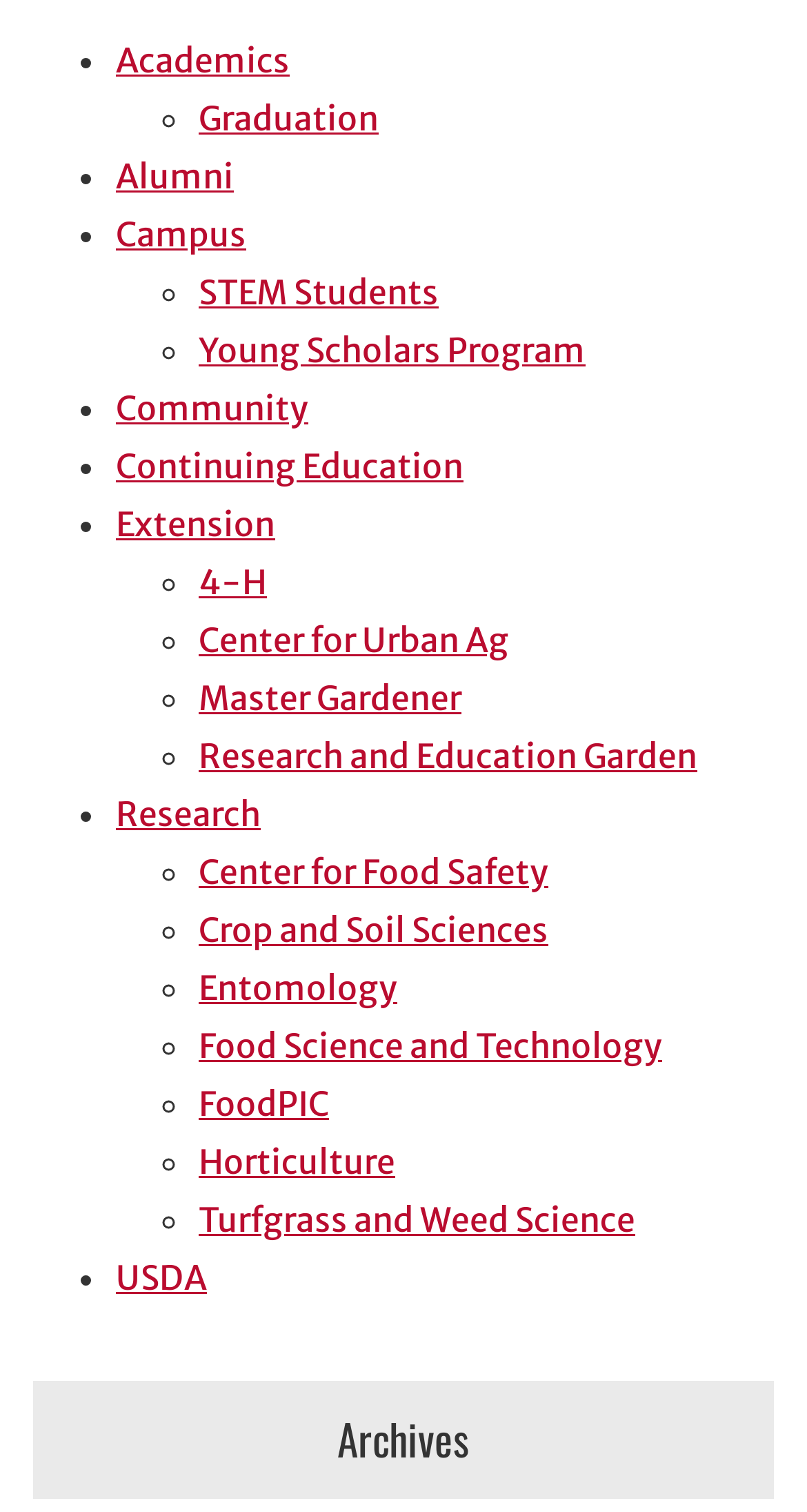Determine the bounding box coordinates for the UI element matching this description: "Alumni".

[0.144, 0.103, 0.29, 0.131]